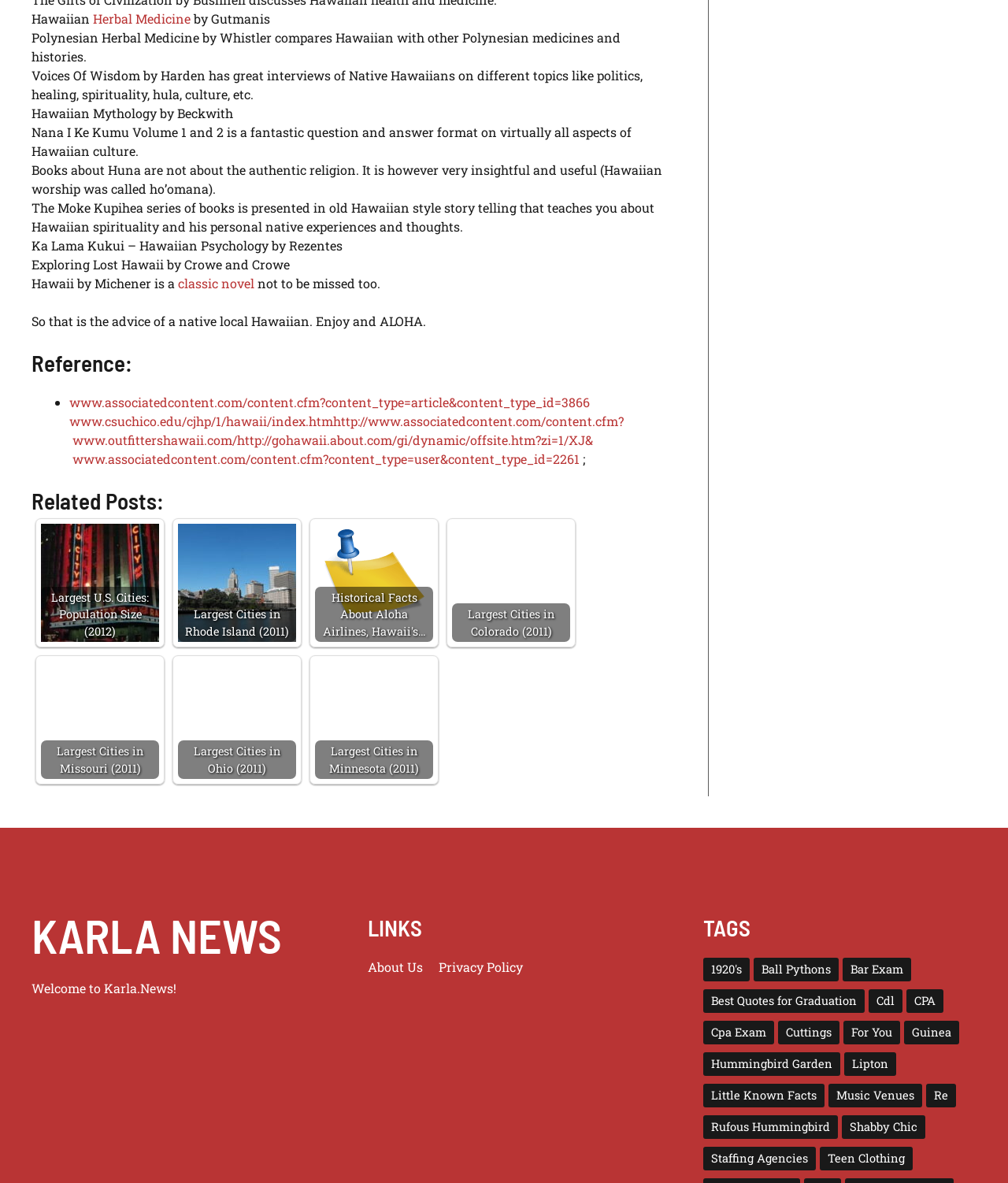How many book titles are mentioned on the webpage?
Please provide a detailed answer to the question.

By counting the number of StaticText elements that appear to be book titles, I found 9 book titles mentioned on the webpage.